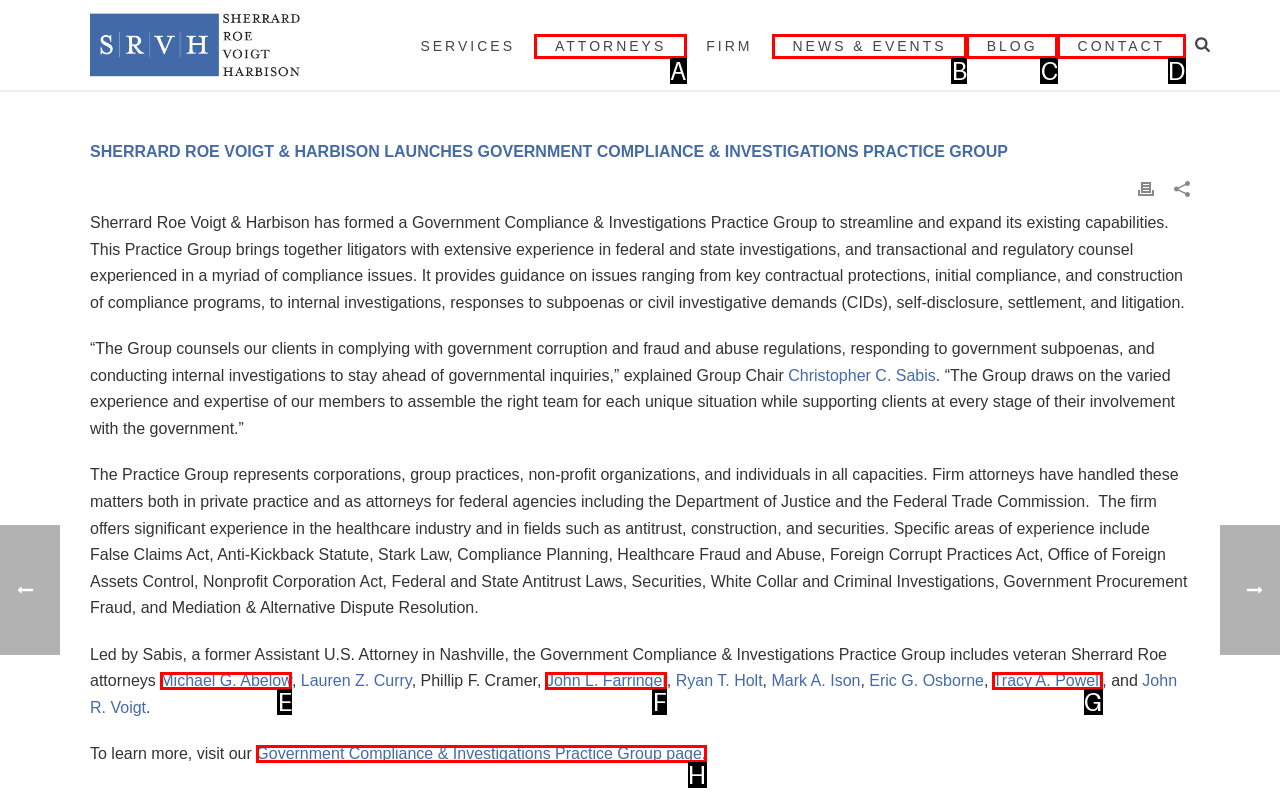Tell me which one HTML element best matches the description: Blog
Answer with the option's letter from the given choices directly.

C